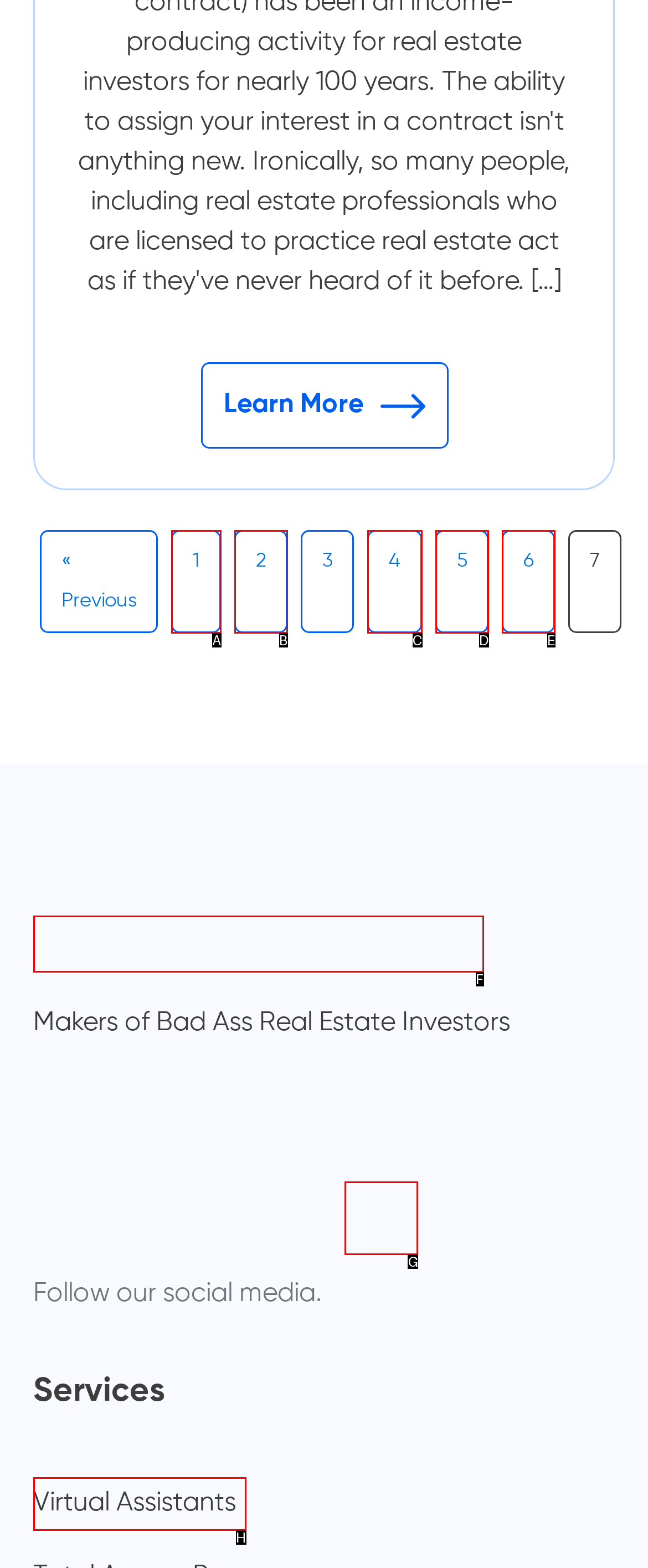Tell me the letter of the option that corresponds to the description: alt="Property MOB Instagram"
Answer using the letter from the given choices directly.

G